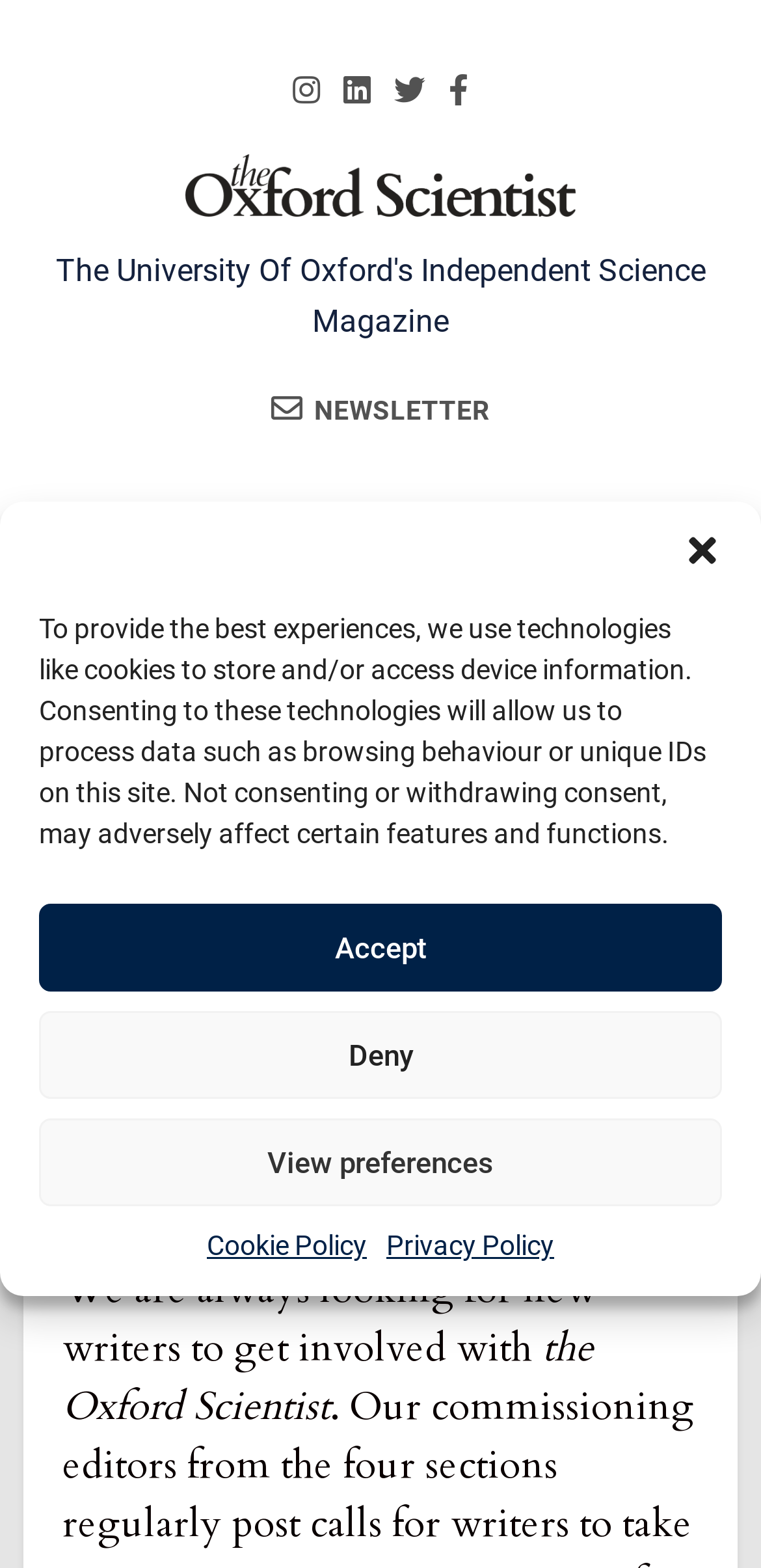From the webpage screenshot, identify the region described by The Oxford Scientist. Provide the bounding box coordinates as (top-left x, top-left y, bottom-right x, bottom-right y), with each value being a floating point number between 0 and 1.

[0.249, 0.142, 0.795, 0.25]